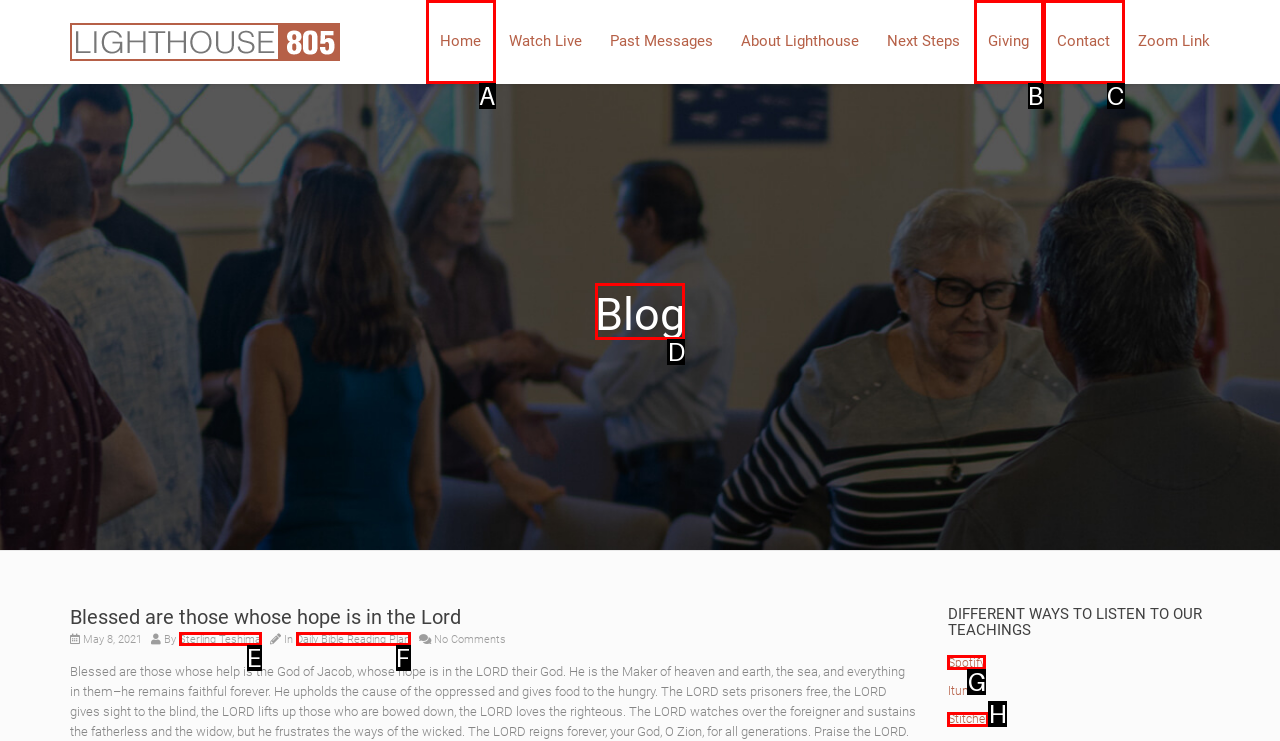Tell me which element should be clicked to achieve the following objective: Read the blog post
Reply with the letter of the correct option from the displayed choices.

D